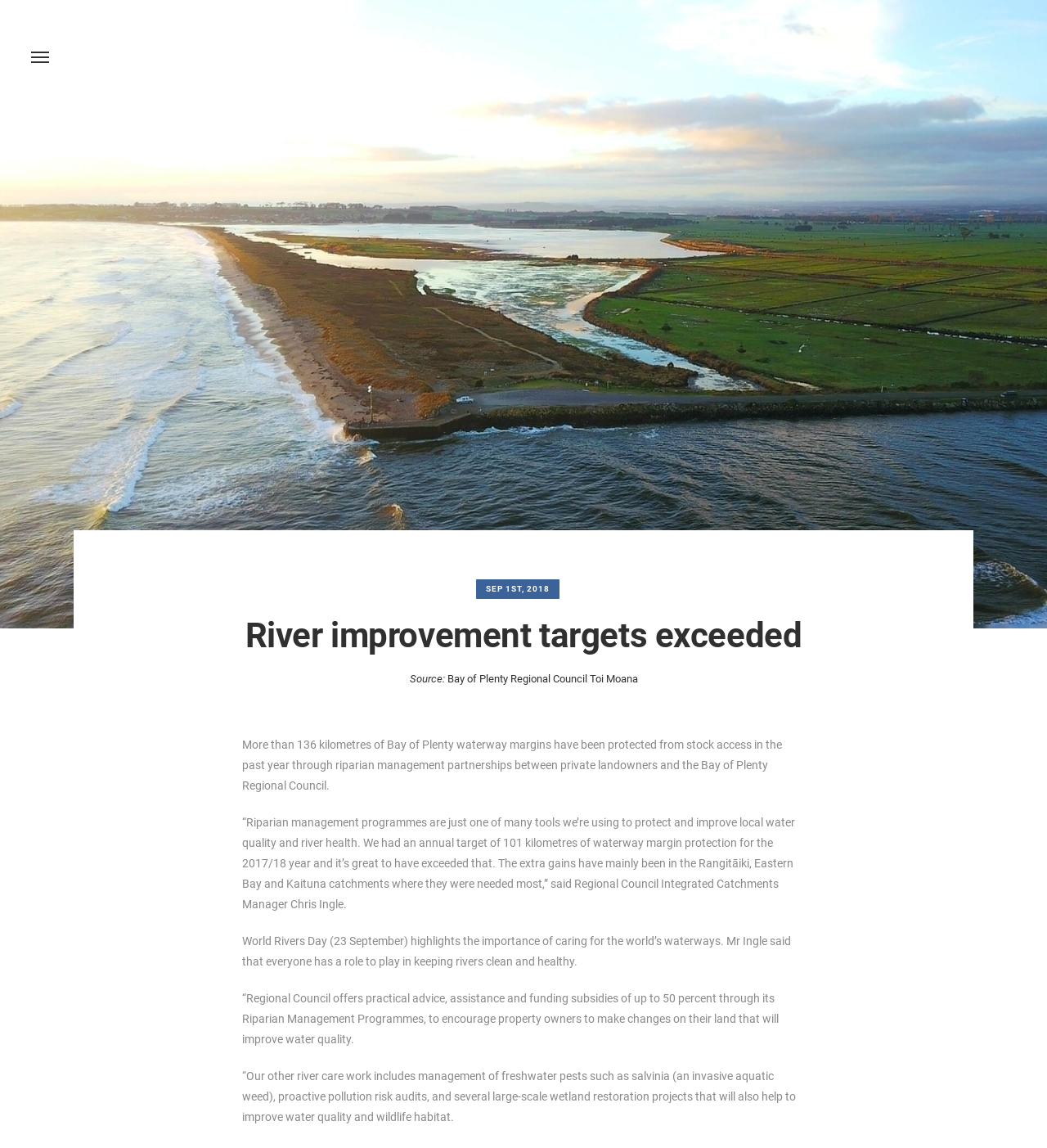Refer to the image and provide an in-depth answer to the question:
What is the maximum funding subsidy offered by the Regional Council?

The webpage mentions that 'Regional Council offers practical advice, assistance and funding subsidies of up to 50 percent through its Riparian Management Programmes, to encourage property owners to make changes on their land that will improve water quality.' This information is provided in the StaticText element.